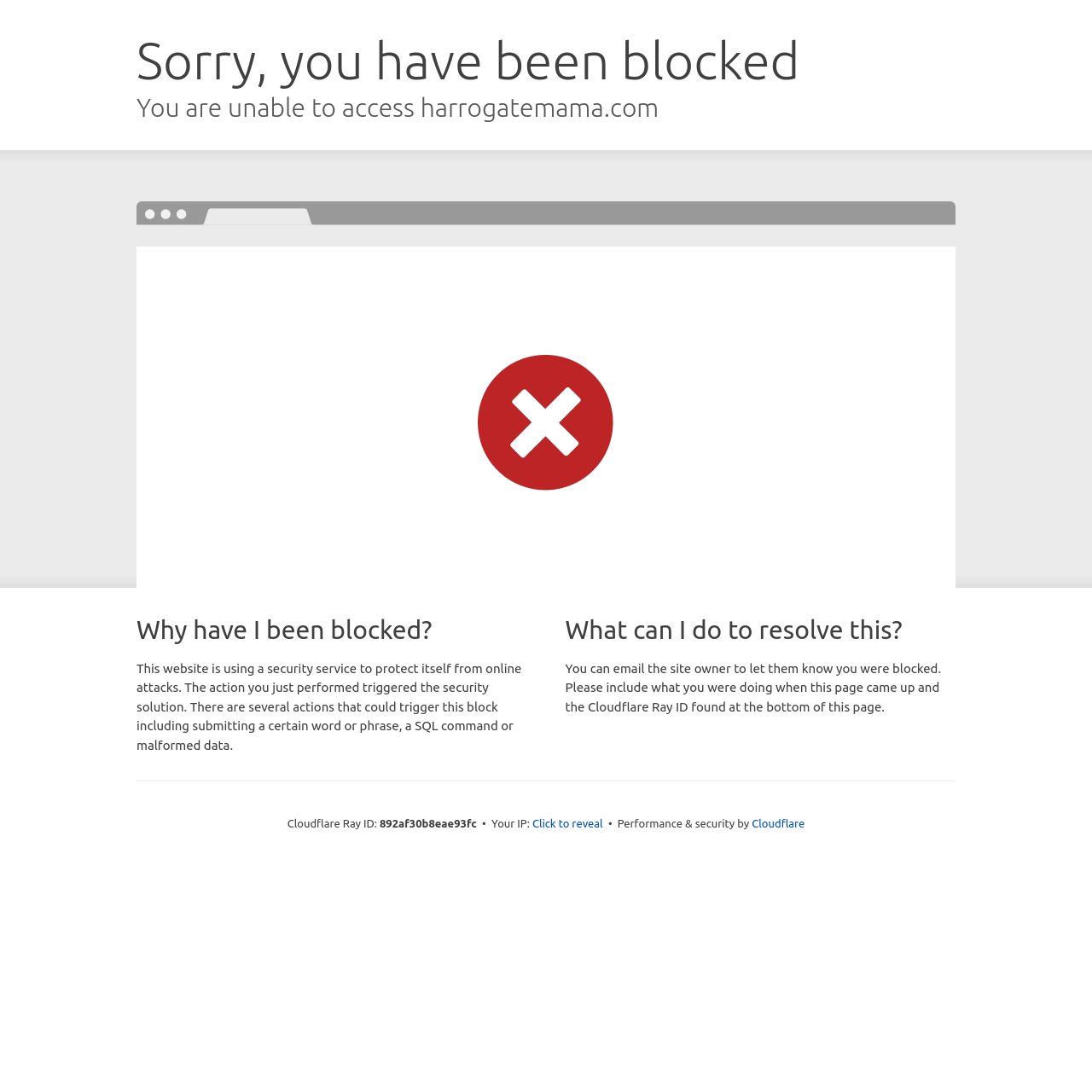What is the reason for the block?
Based on the screenshot, answer the question with a single word or phrase.

Security solution